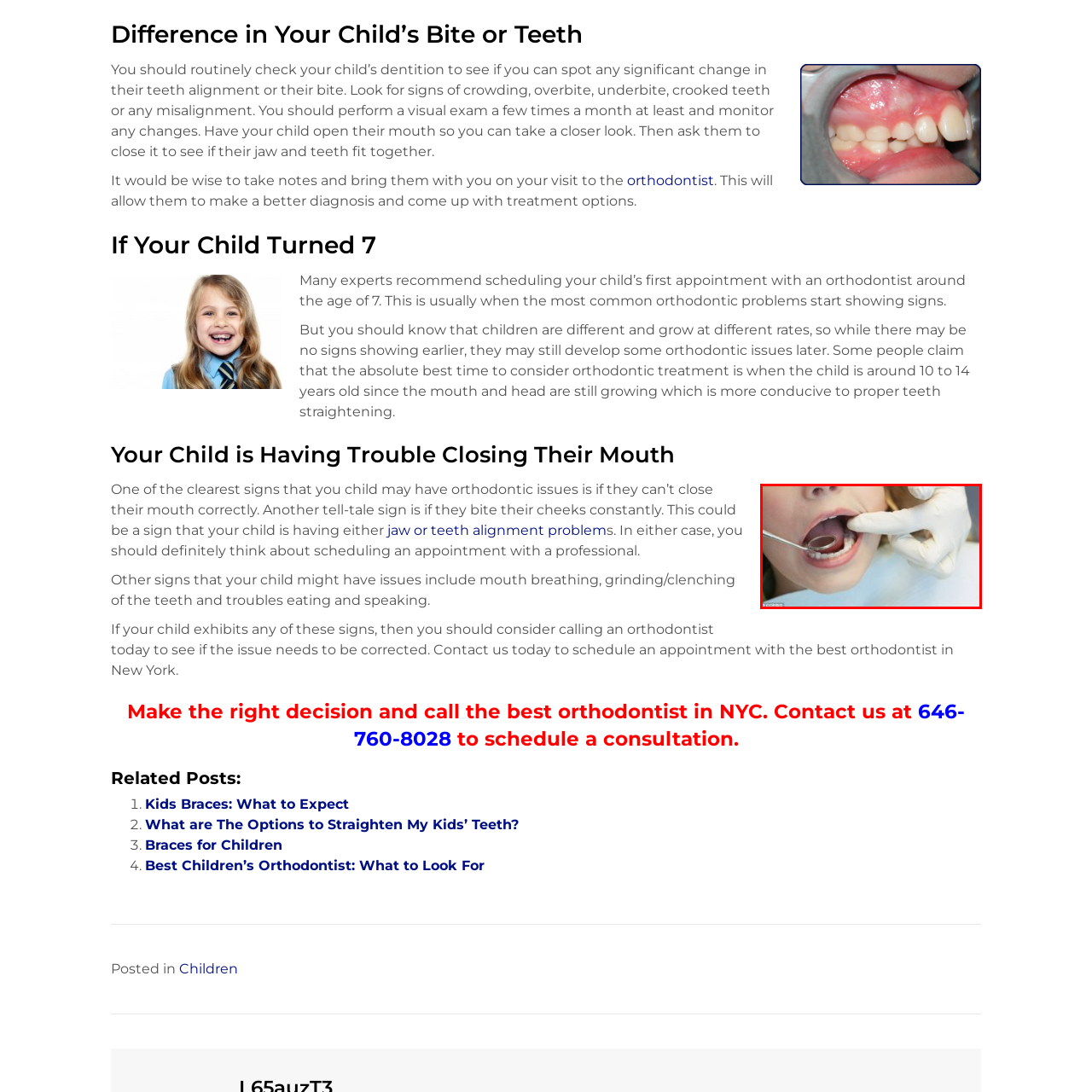Why are regular check-ups important?
Please review the image inside the red bounding box and answer using a single word or phrase.

To address issues early